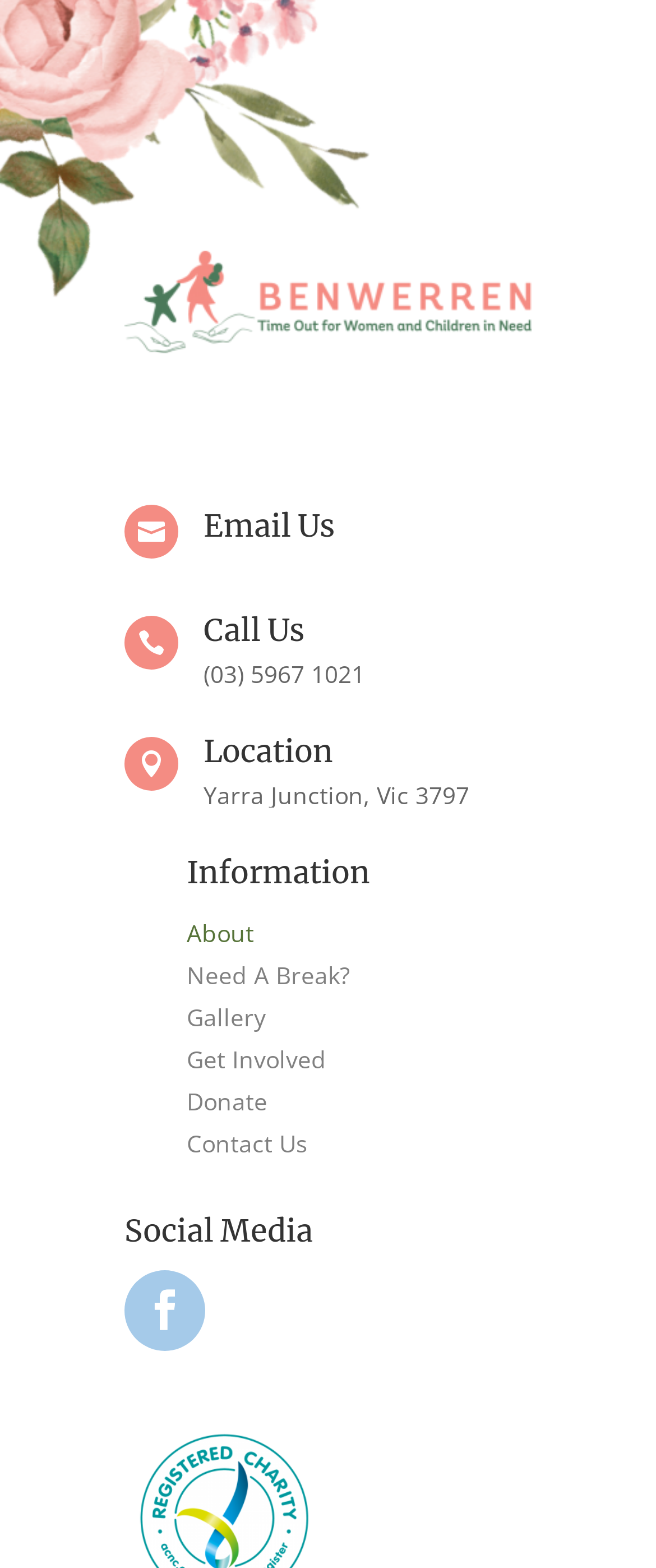Please determine the bounding box coordinates of the element to click in order to execute the following instruction: "Call us". The coordinates should be four float numbers between 0 and 1, specified as [left, top, right, bottom].

[0.31, 0.389, 0.464, 0.414]